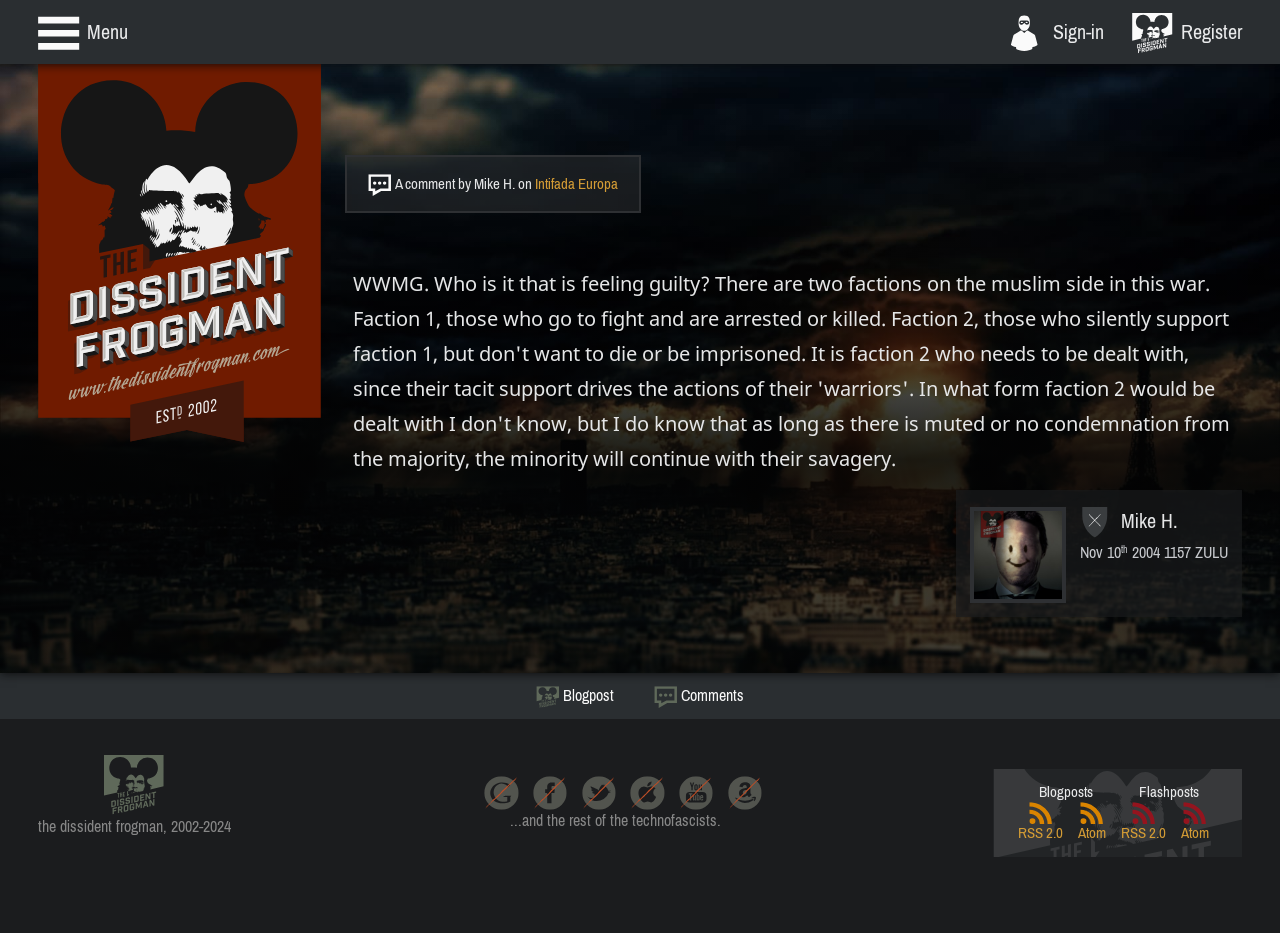Find the bounding box coordinates of the element to click in order to complete this instruction: "Check the comments". The bounding box coordinates must be four float numbers between 0 and 1, denoted as [left, top, right, bottom].

[0.495, 0.722, 0.597, 0.771]